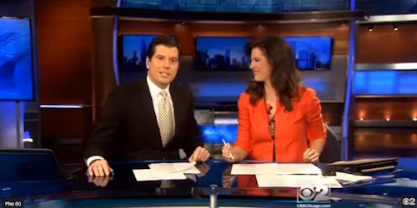Please provide a short answer using a single word or phrase for the question:
What type of atmosphere is created by the blue lighting?

professional and inviting